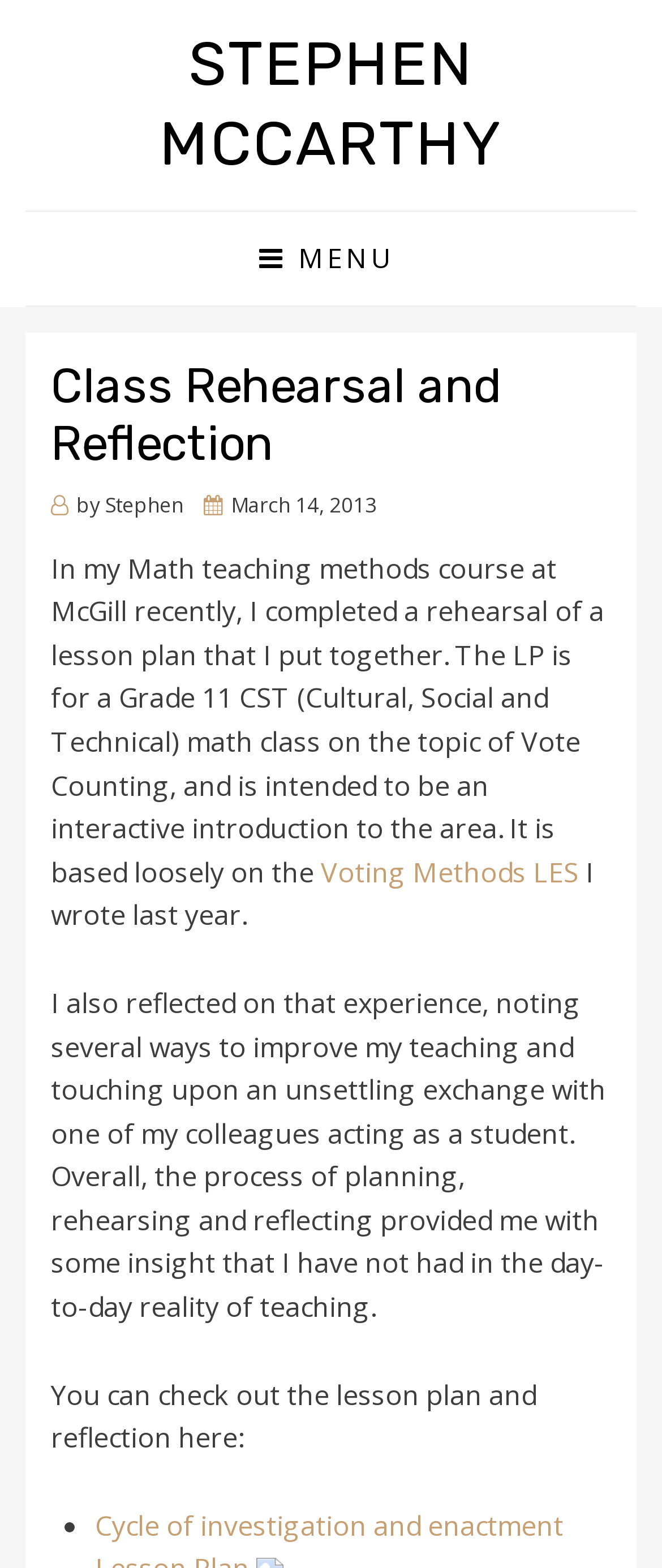When was the lesson plan posted?
Provide a well-explained and detailed answer to the question.

The date of posting is mentioned in the link ' March 14, 2013' which is located below the header 'Class Rehearsal and Reflection'.